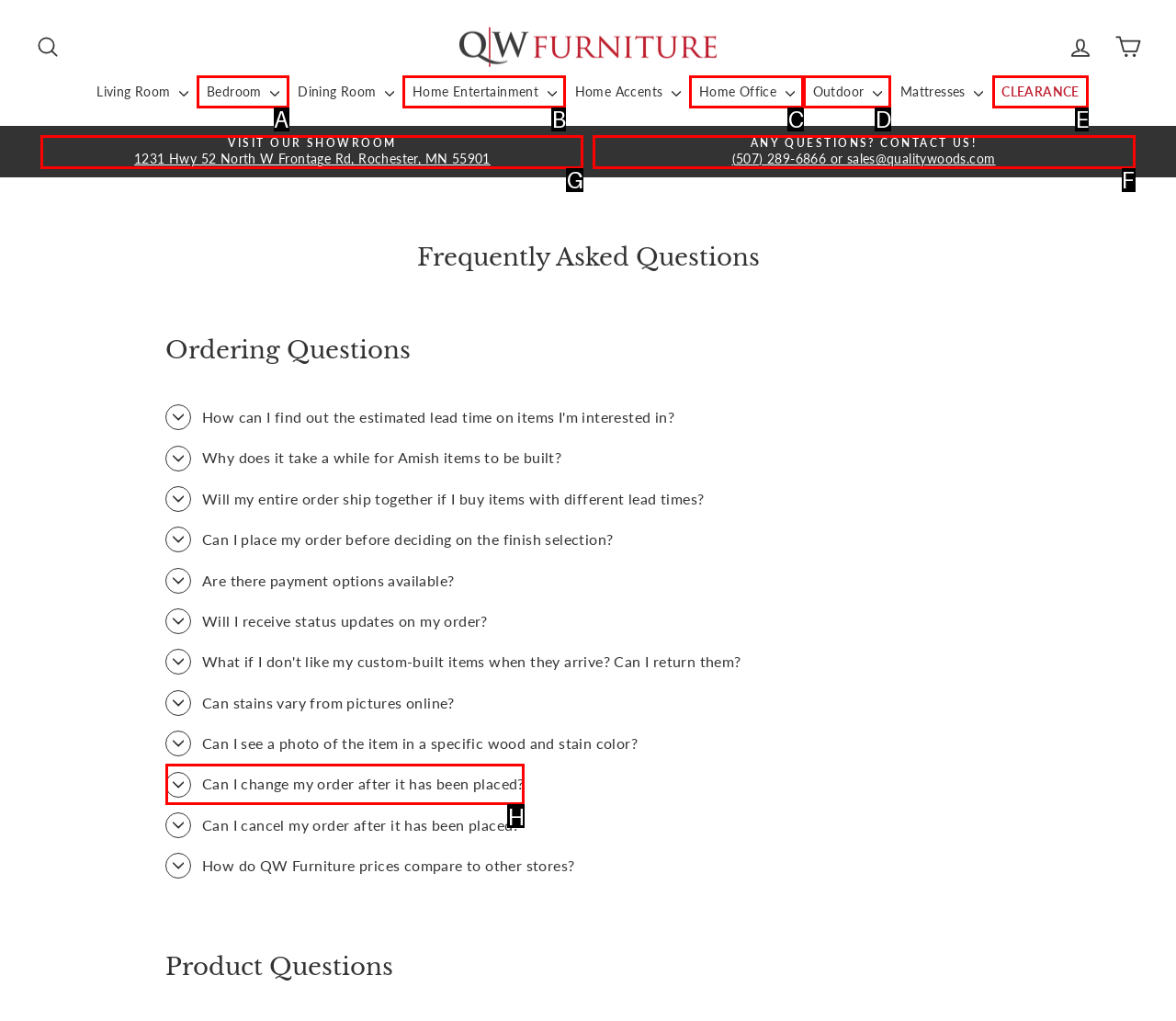Determine the right option to click to perform this task: Visit the QW Furniture showroom
Answer with the correct letter from the given choices directly.

G